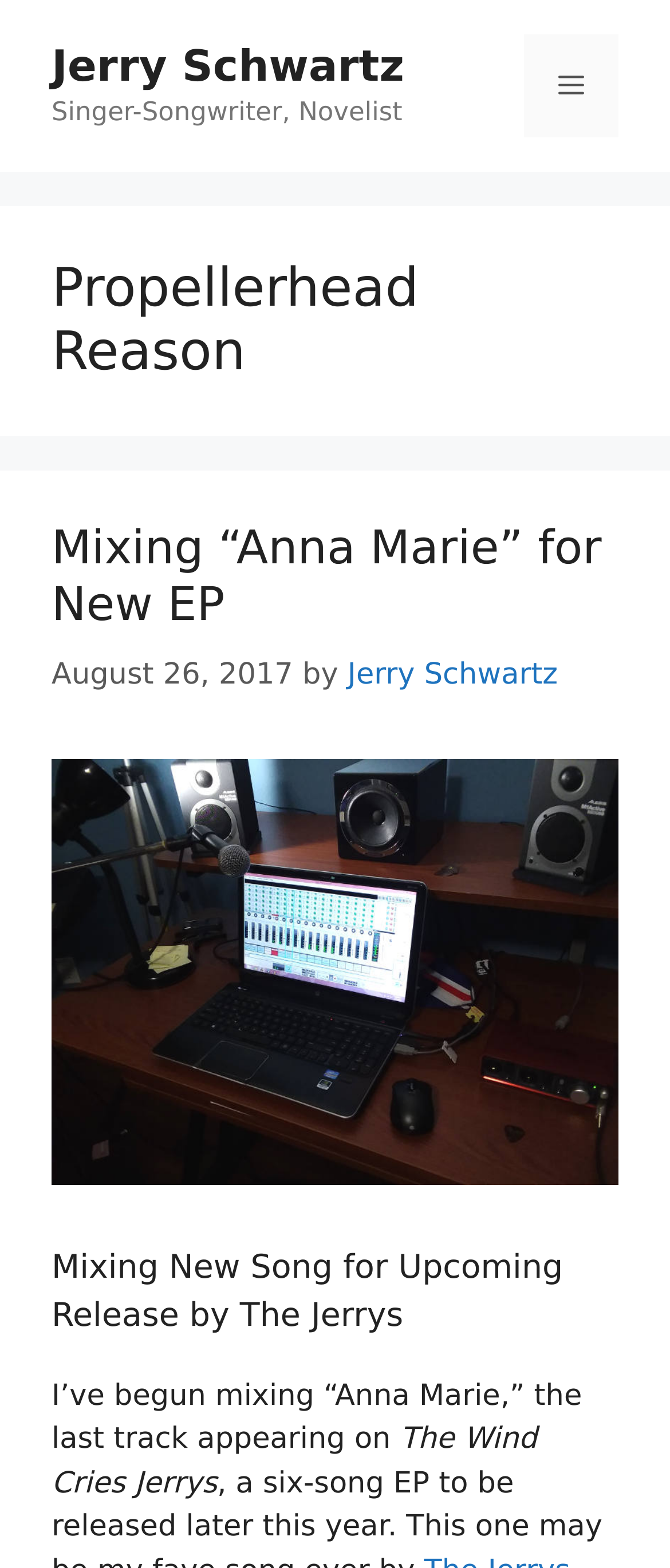Generate a detailed explanation of the webpage's features and information.

The webpage is about Jerry Schwartz, a singer-songwriter and novelist, with a focus on Propellerhead Reason. At the top, there is a banner with a link to Jerry Schwartz's profile and a brief description of his profession. To the right of the banner, there is a mobile toggle button for navigation.

Below the banner, there is a main header section with a heading that reads "Propellerhead Reason". Underneath, there are two sections with headings. The first section has a heading "Mixing “Anna Marie” for New EP" and contains a link to the article, a timestamp indicating the post was made on August 26, 2017, and a byline crediting Jerry Schwartz. There is also an image of a studio laptop for mixing.

The second section has a heading "Mixing New Song for Upcoming Release by The Jerrys" and contains a brief paragraph of text describing the mixing process. There are two links on the page, both pointing to Jerry Schwartz's profile. Overall, the webpage appears to be a blog or news article about Jerry Schwartz's music production activities.